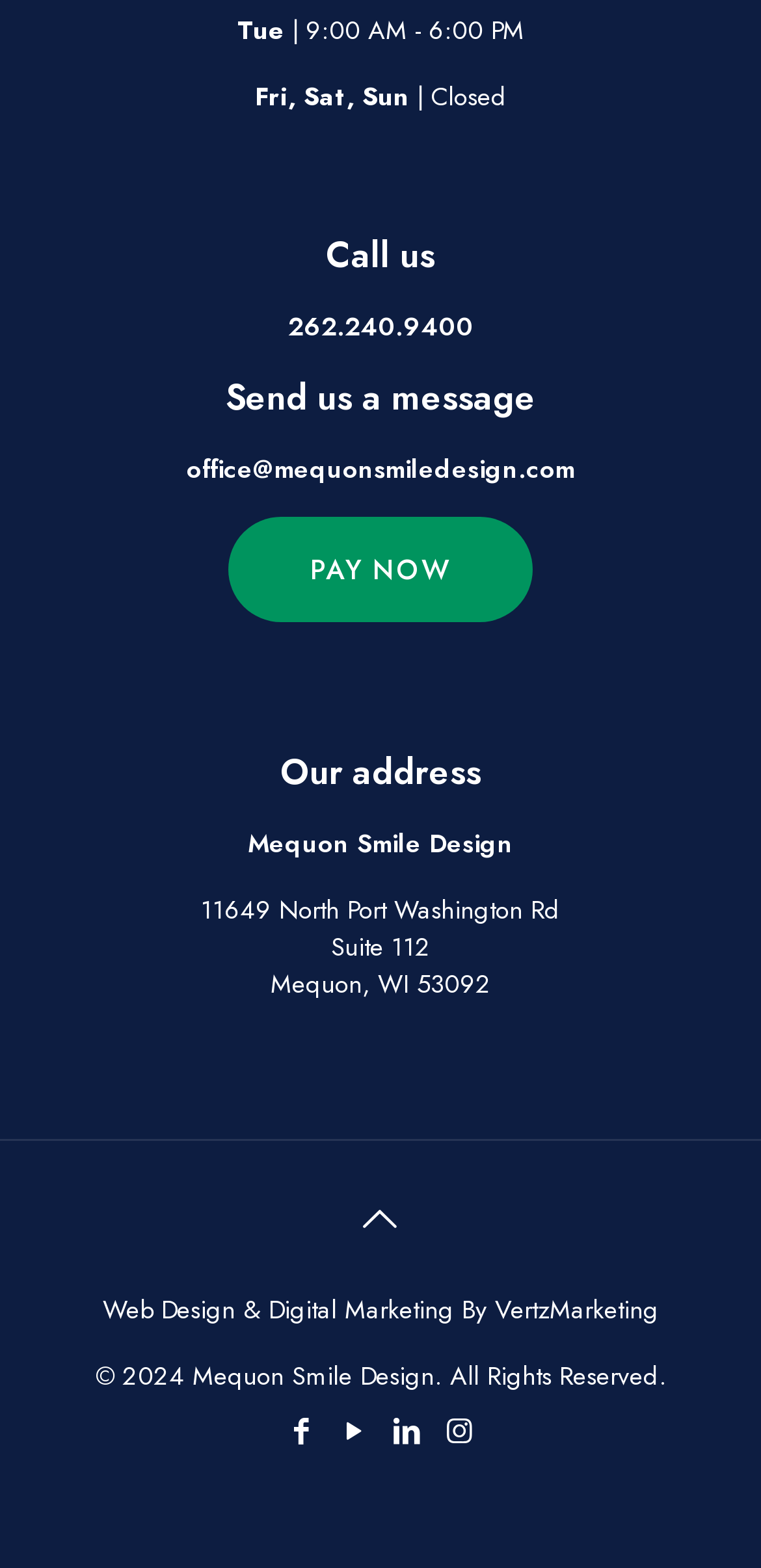Determine the bounding box coordinates of the region I should click to achieve the following instruction: "Call the office". Ensure the bounding box coordinates are four float numbers between 0 and 1, i.e., [left, top, right, bottom].

[0.115, 0.196, 0.885, 0.22]